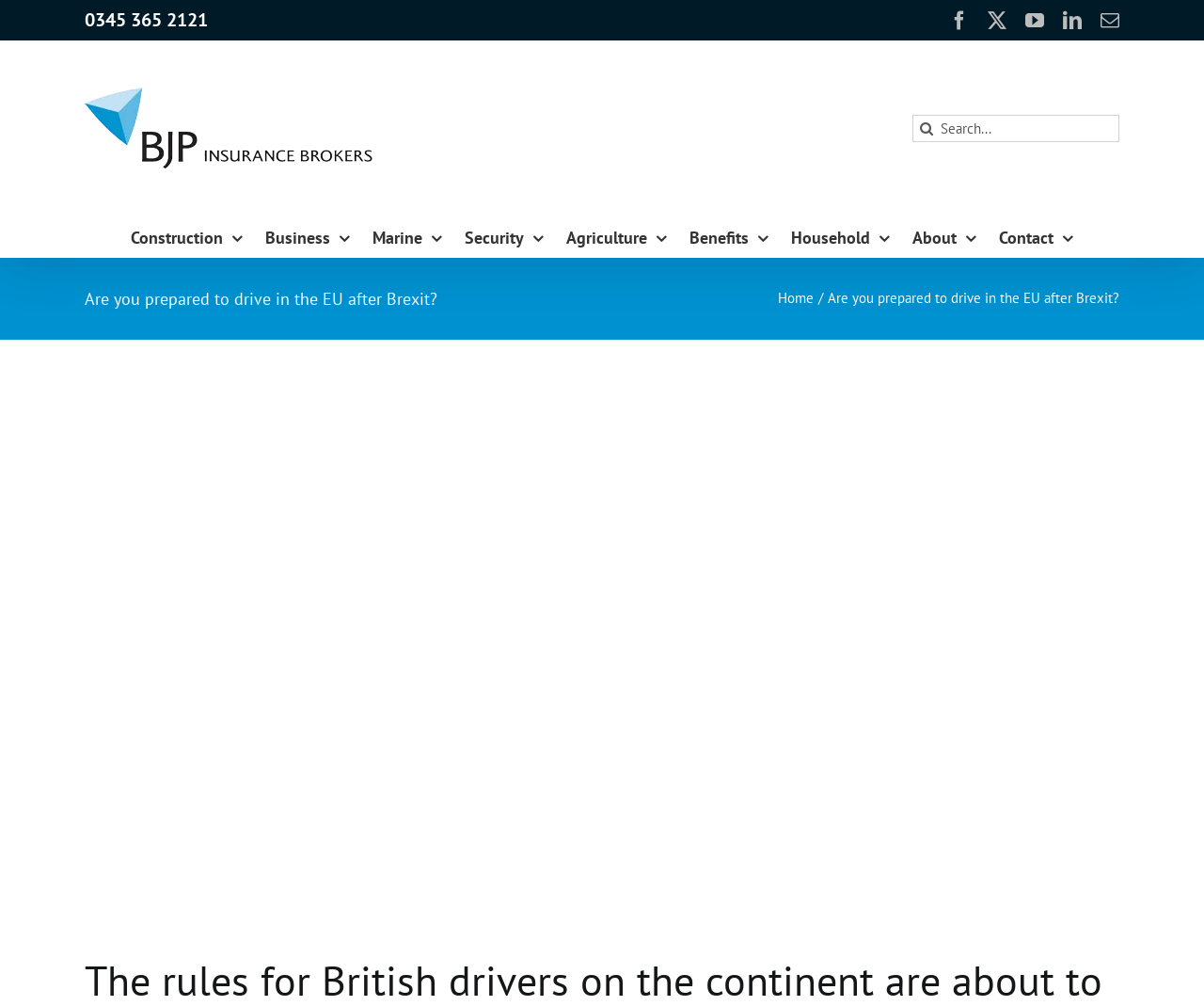Provide the bounding box coordinates of the HTML element described by the text: "aria-label="Search" value=""". The coordinates should be in the format [left, top, right, bottom] with values between 0 and 1.

[0.758, 0.114, 0.78, 0.141]